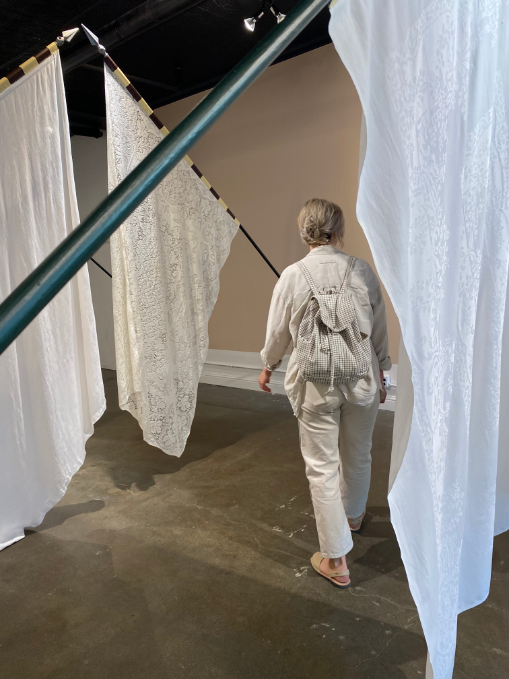Please provide a brief answer to the following inquiry using a single word or phrase:
How is the woman's hair styled?

In a relaxed updo